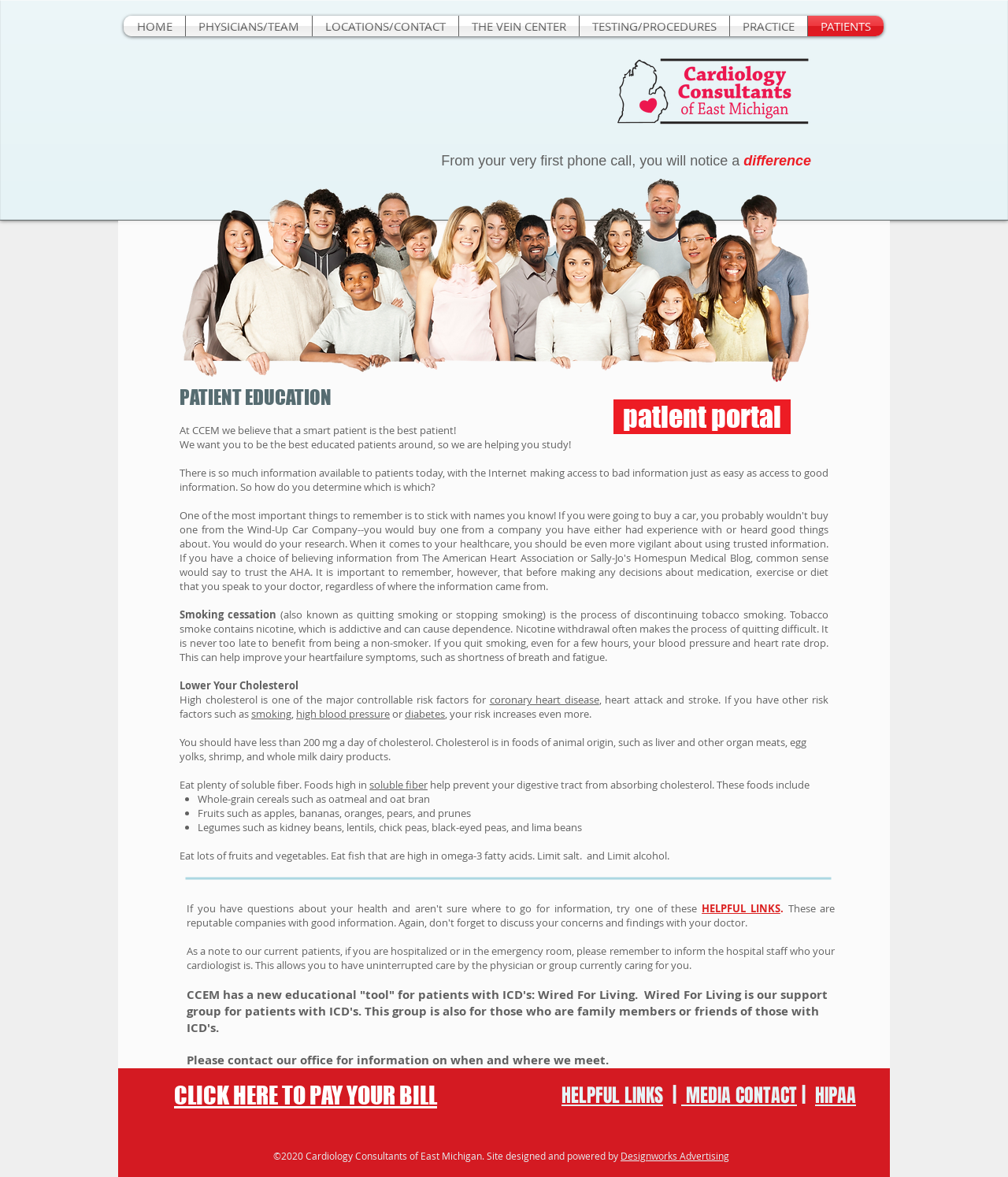For the following element description, predict the bounding box coordinates in the format (top-left x, top-left y, bottom-right x, bottom-right y). All values should be floating point numbers between 0 and 1. Description: Table of Contents

None